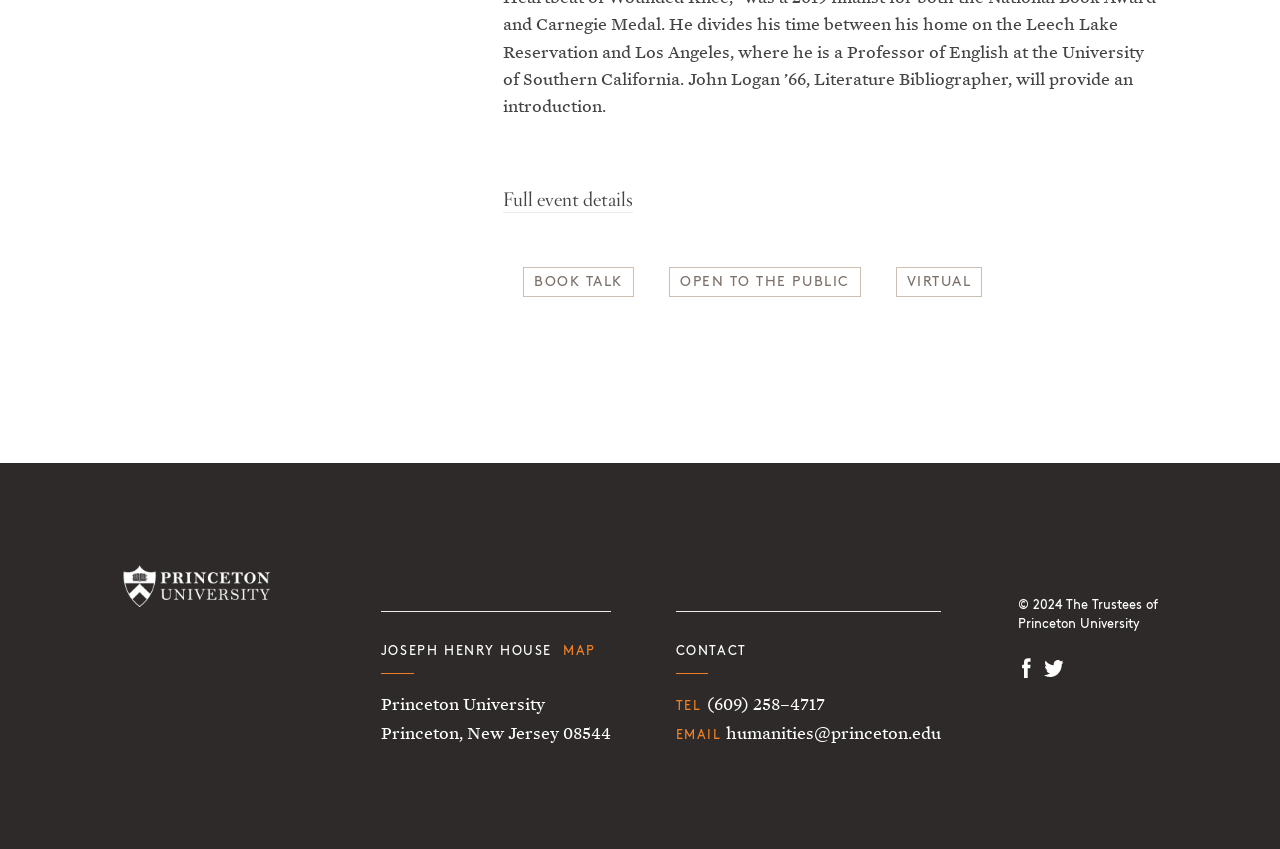What is the email address of the university?
Based on the screenshot, respond with a single word or phrase.

humanities@princeton.edu